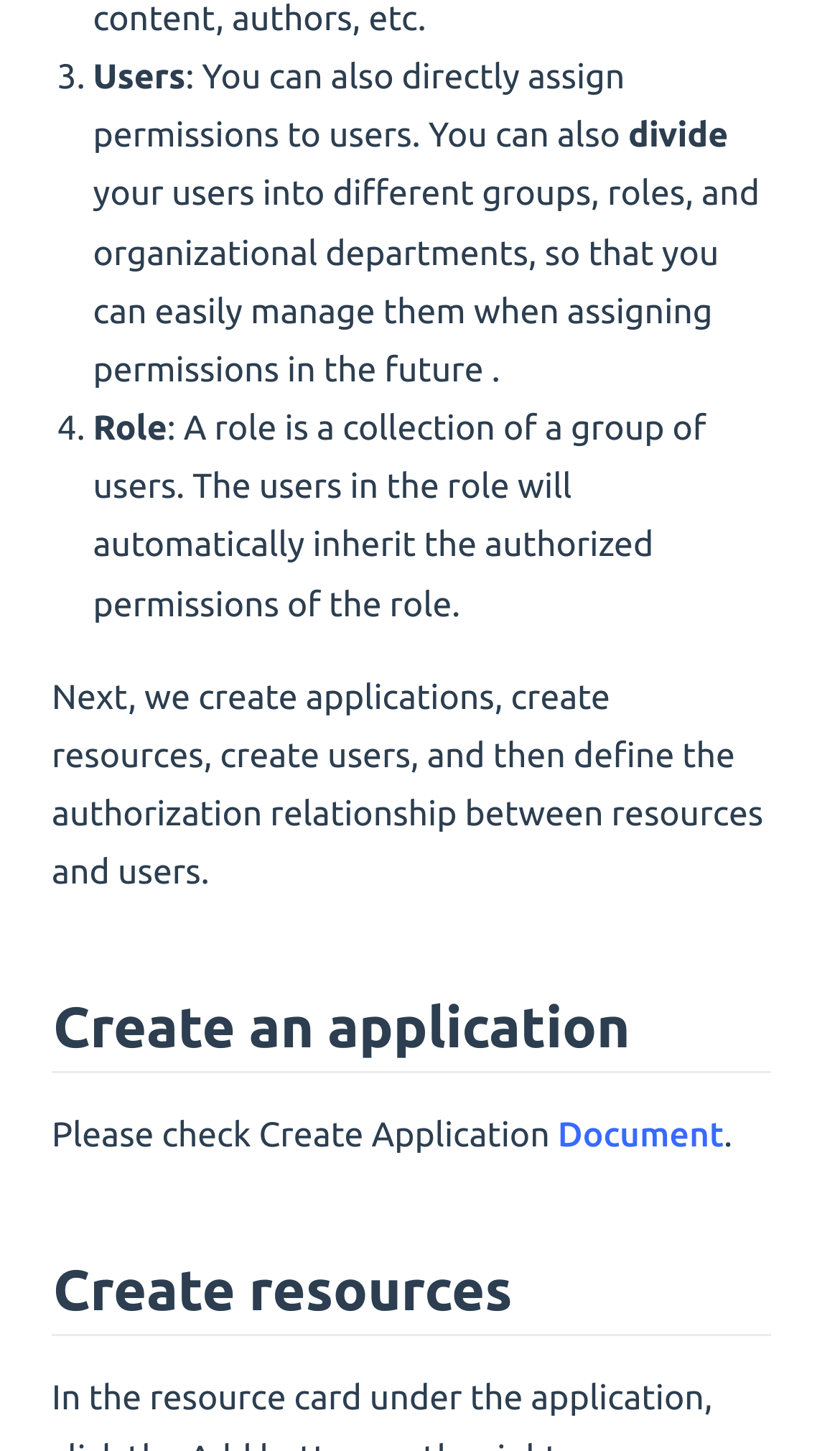Could you please study the image and provide a detailed answer to the question:
Where can I find more information on creating an application?

The webpage has a link 'Document' next to the text 'Please check Create Application', suggesting that the document provides more information on creating an application.